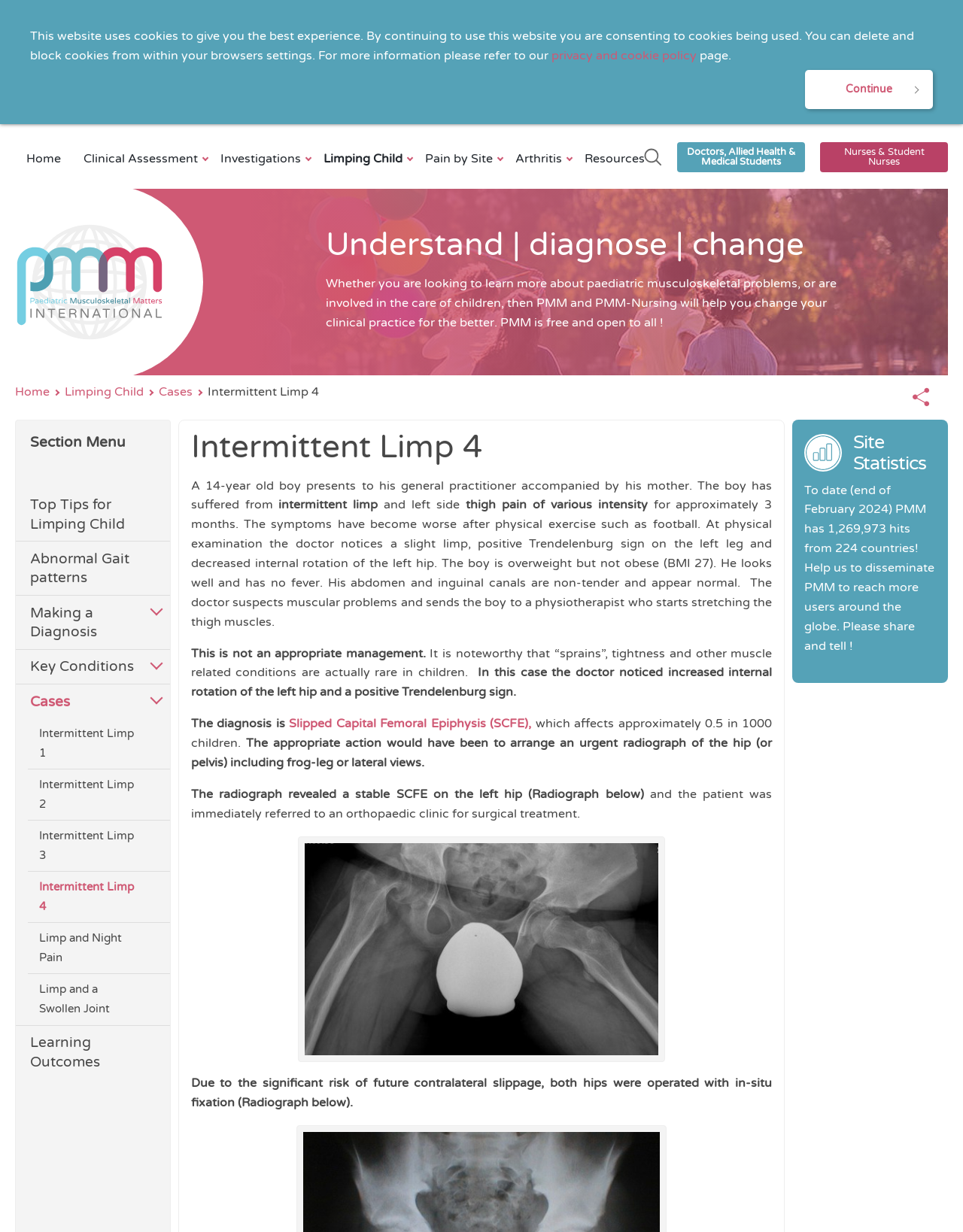Extract the heading text from the webpage.

Understand | diagnose | change